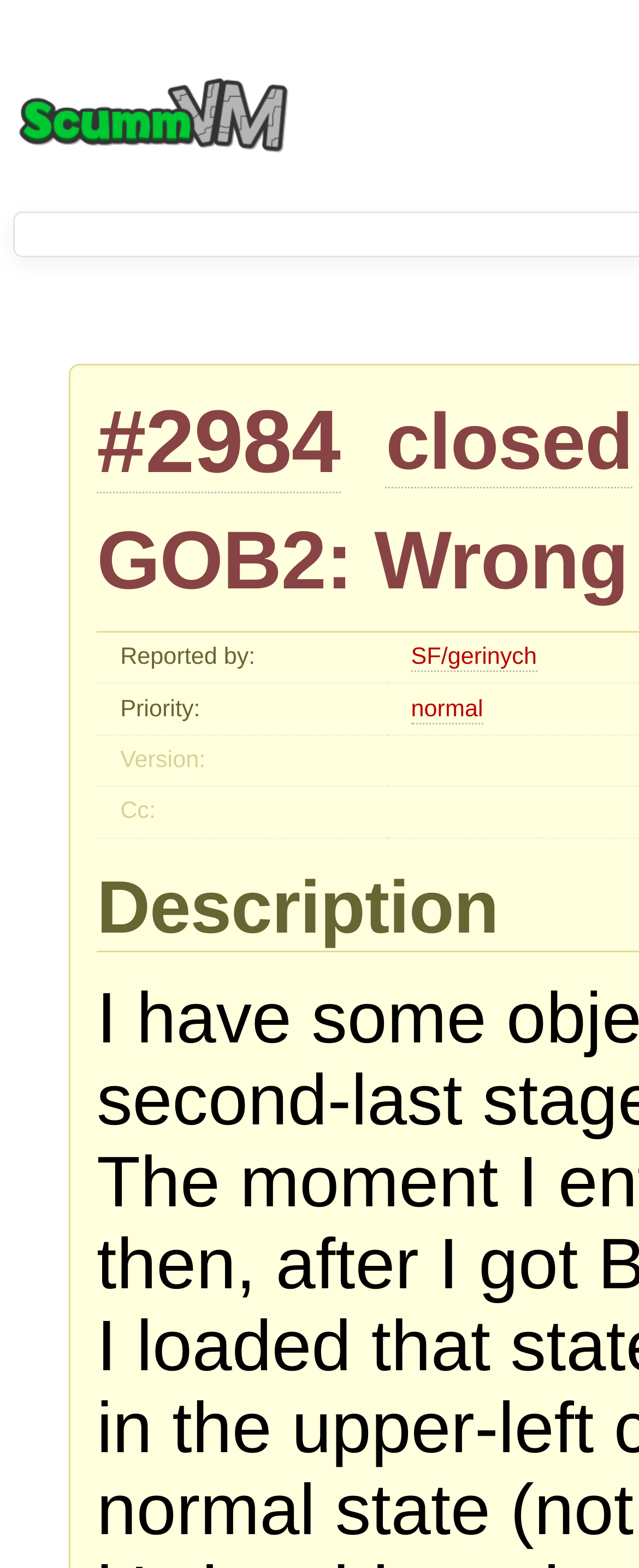What is the status of this bug?
Respond to the question with a single word or phrase according to the image.

closed